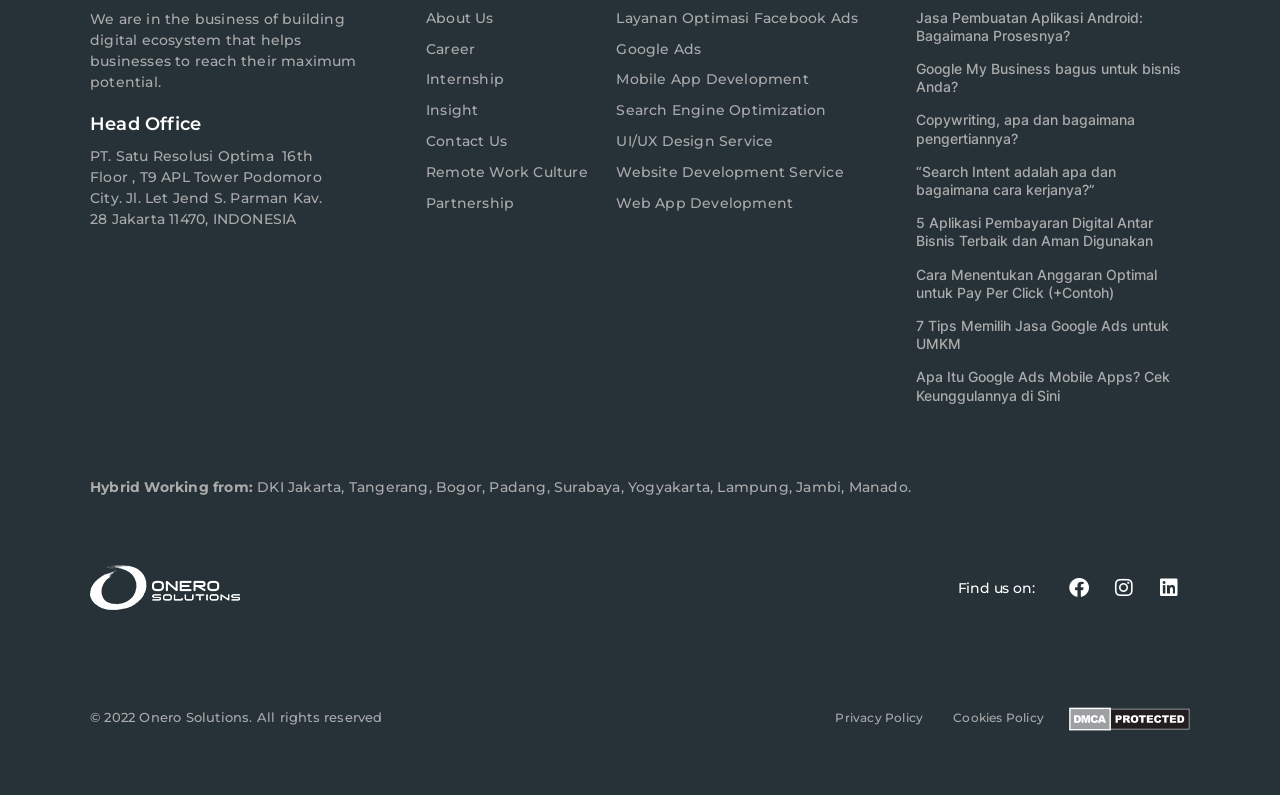Refer to the screenshot and give an in-depth answer to this question: How many social media links are there in the footer section?

The footer section of the webpage contains 3 social media links: Facebook, Instagram, and Linkedin.